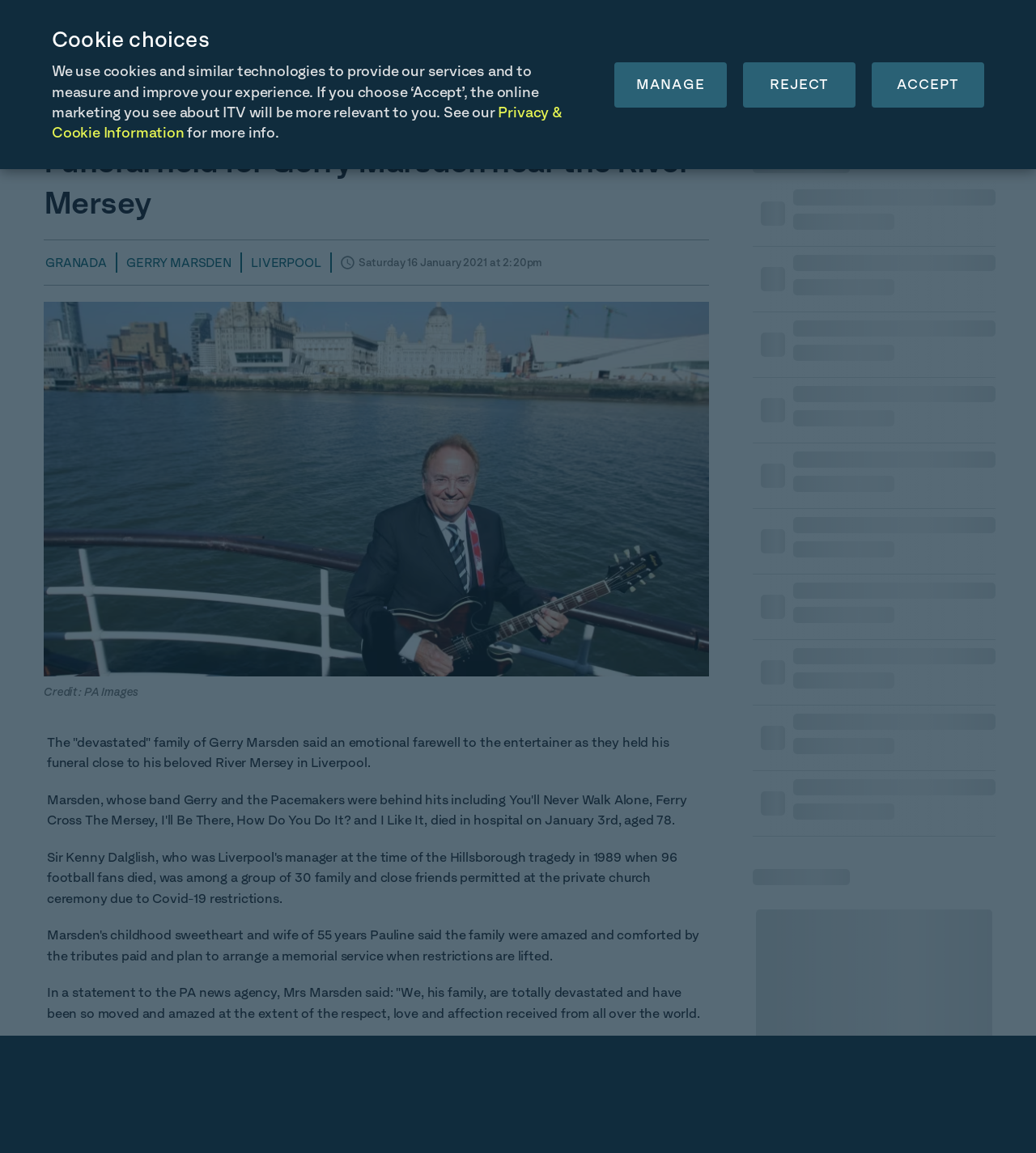Identify the bounding box coordinates of the area you need to click to perform the following instruction: "Sign in".

[0.925, 0.001, 0.956, 0.045]